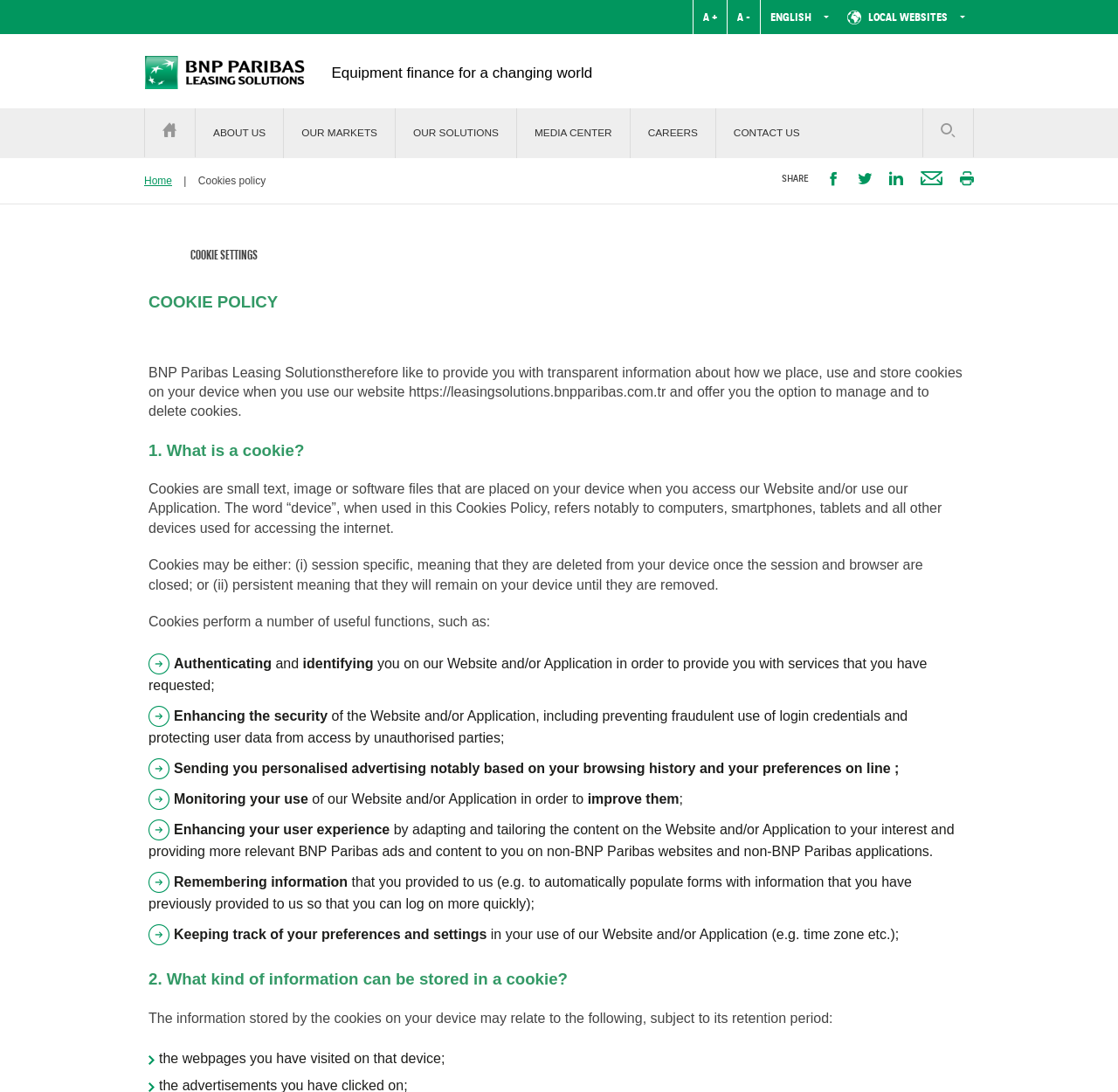Can you find the bounding box coordinates for the element that needs to be clicked to execute this instruction: "Click the CONTACT US link"? The coordinates should be given as four float numbers between 0 and 1, i.e., [left, top, right, bottom].

[0.641, 0.099, 0.731, 0.144]